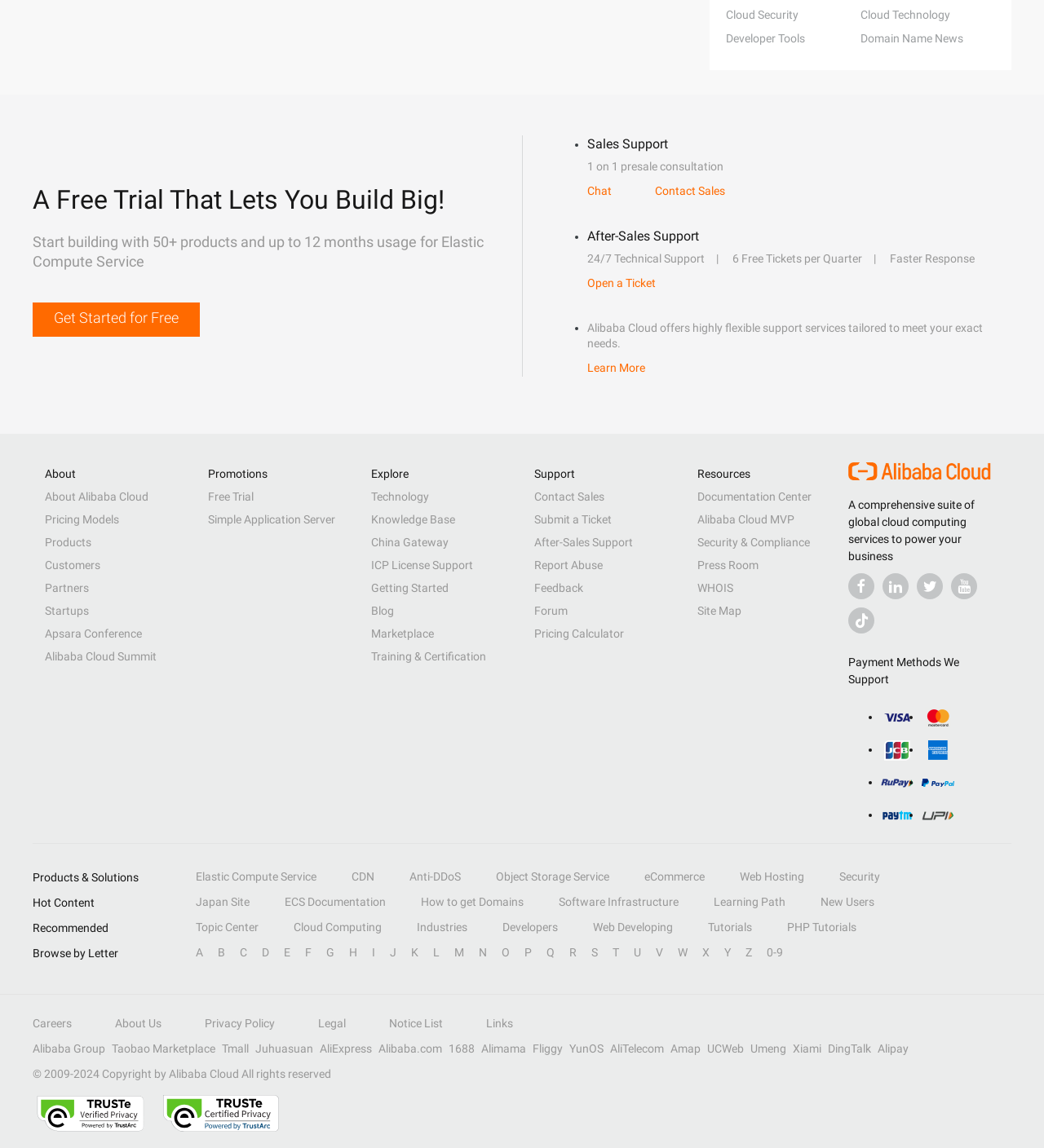Please identify the bounding box coordinates of the clickable area that will fulfill the following instruction: "Chat with sales support". The coordinates should be in the format of four float numbers between 0 and 1, i.e., [left, top, right, bottom].

[0.562, 0.161, 0.586, 0.172]